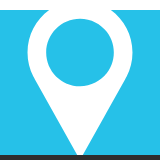Provide a comprehensive description of the image.

The image features a stylized location pin in a vibrant blue hue against a white background. The pin's circular top and elongated triangular base create a modern and minimalist design, commonly associated with navigation and location services. This imagery is often used to symbolize finding or identifying specific places, such as health service locations, which aligns with the context provided in the surrounding text regarding HIV testing and care services. The design effectively conveys a sense of accessibility and guidance, making it an appropriate visual element for resources aimed at helping individuals locate crucial health services.